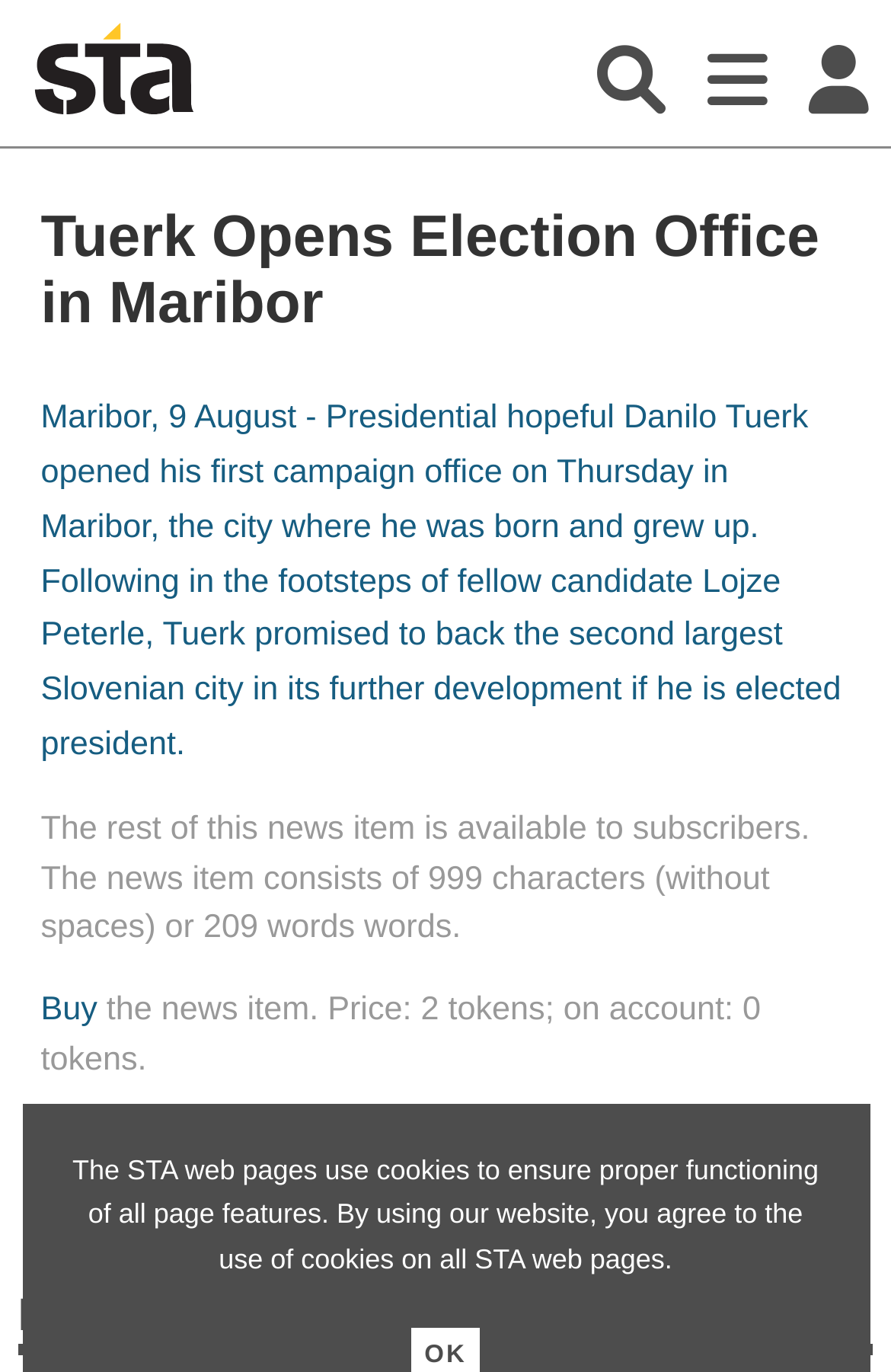Using the details from the image, please elaborate on the following question: What is the name of the fellow candidate?

The article mentions that 'Following in the footsteps of fellow candidate Lojze Peterle, Tuerk promised to back the second largest Slovenian city in its further development if he is elected president.' Therefore, the name of the fellow candidate is Lojze Peterle.